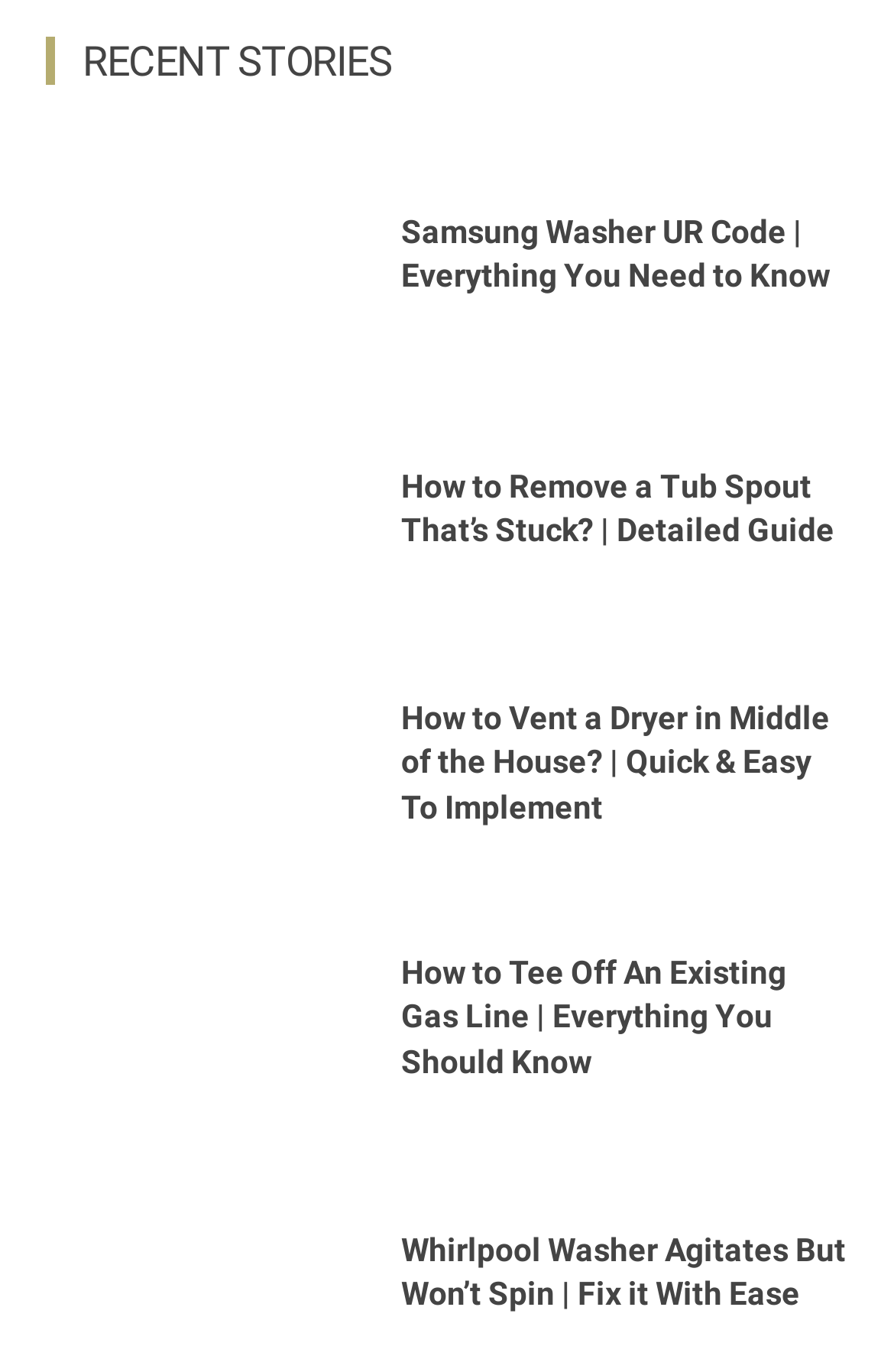How many links are there on the webpage?
Answer the question with as much detail as possible.

There are 6 links on the webpage because there are 6 pairs of identical links with different bounding box coordinates, indicating that they are separate links.